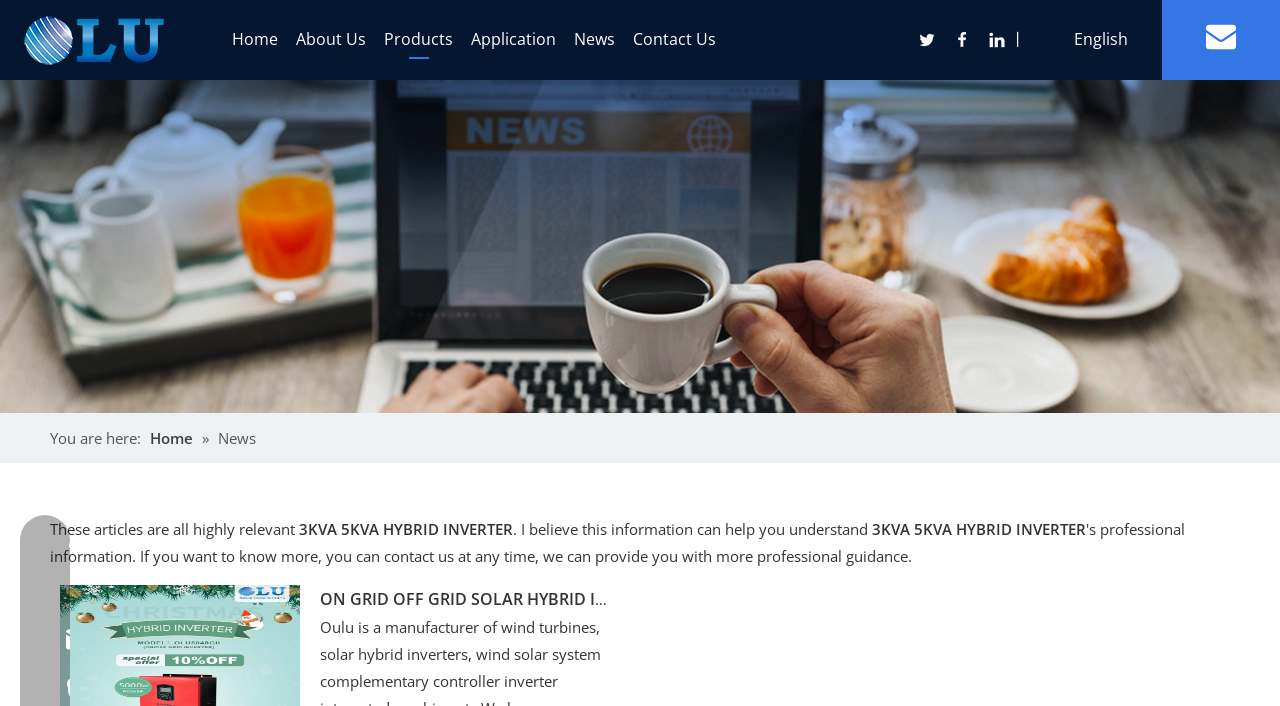Could you specify the bounding box coordinates for the clickable section to complete the following instruction: "Visit the Facebook page"?

[0.738, 0.044, 0.766, 0.069]